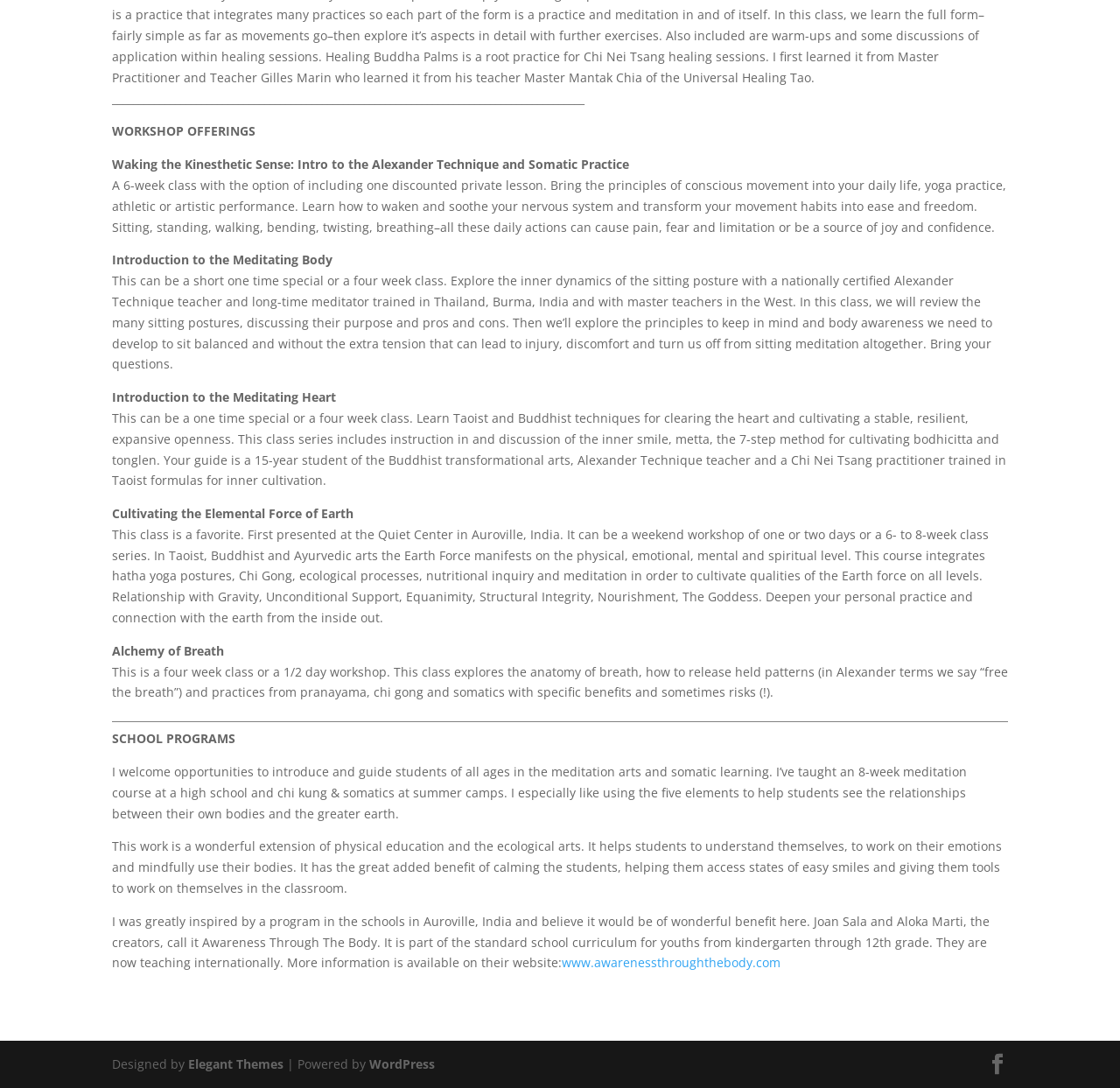What is the main topic of the webpage?
Based on the screenshot, provide a one-word or short-phrase response.

Workshop offerings